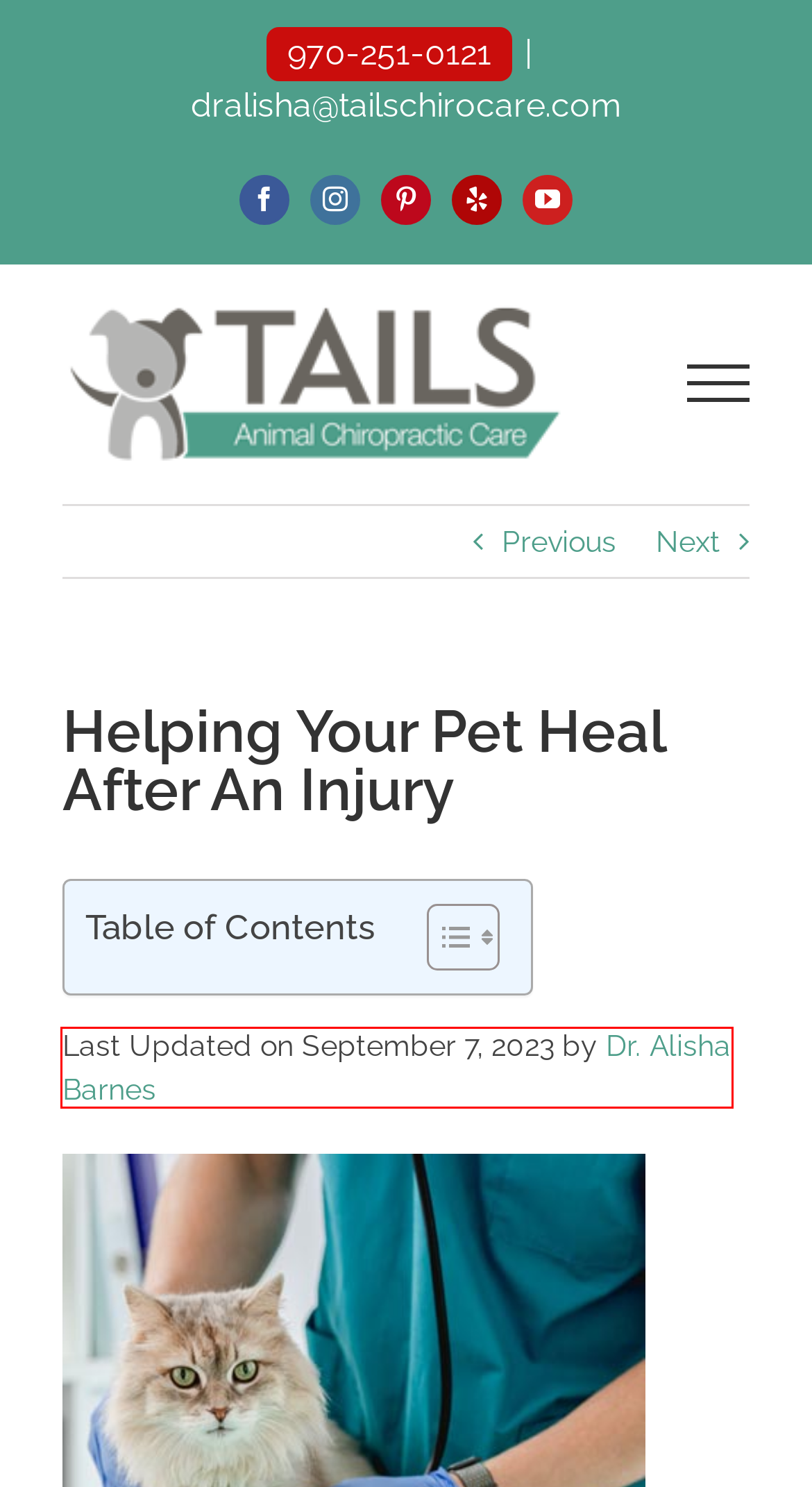You are presented with a screenshot of a webpage containing a red bounding box around a particular UI element. Select the best webpage description that matches the new webpage after clicking the element within the bounding box. Here are the candidates:
A. 5 New Year's Resolutions for You and Your Dog
B. Understanding and Managing Aggression Toward Other Dogs.
C. Terms of Services
D. Dr. Alisha Barnes Author at Tails Animal Chiropractic Care
E. Hippaa notice of privacy practices
F. Boulder, Windsor & Fort Collins Animal Chiropractor
G. Is Pet Chiropractic Just for Dogs & Horses? No - Cats Benefit, Too
H. Chiropractic Website Design, Logos, Patient Education | MyChiroPractice

D